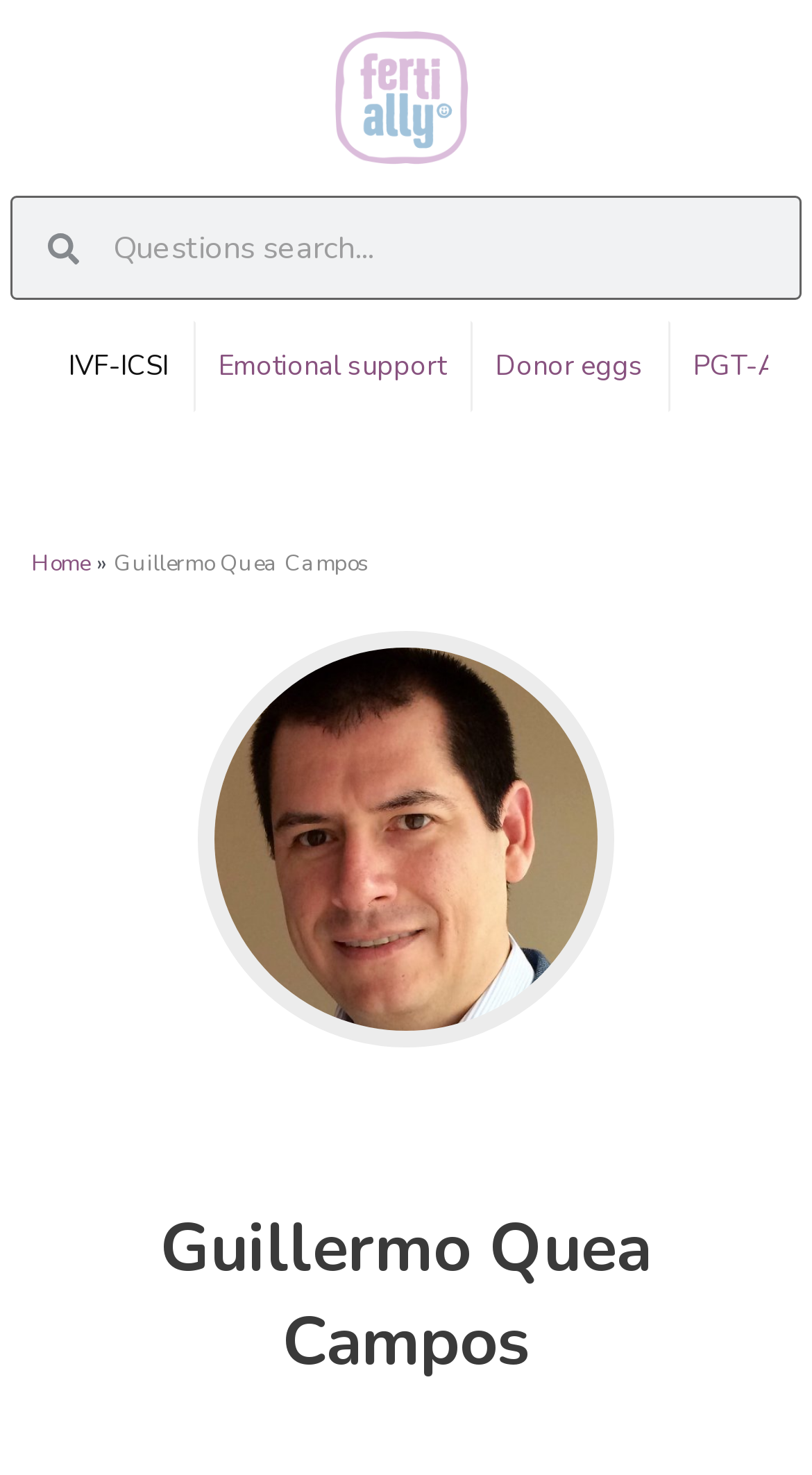What is the name of the fertility expert on this website?
Look at the screenshot and give a one-word or phrase answer.

Guillermo Quea Campos